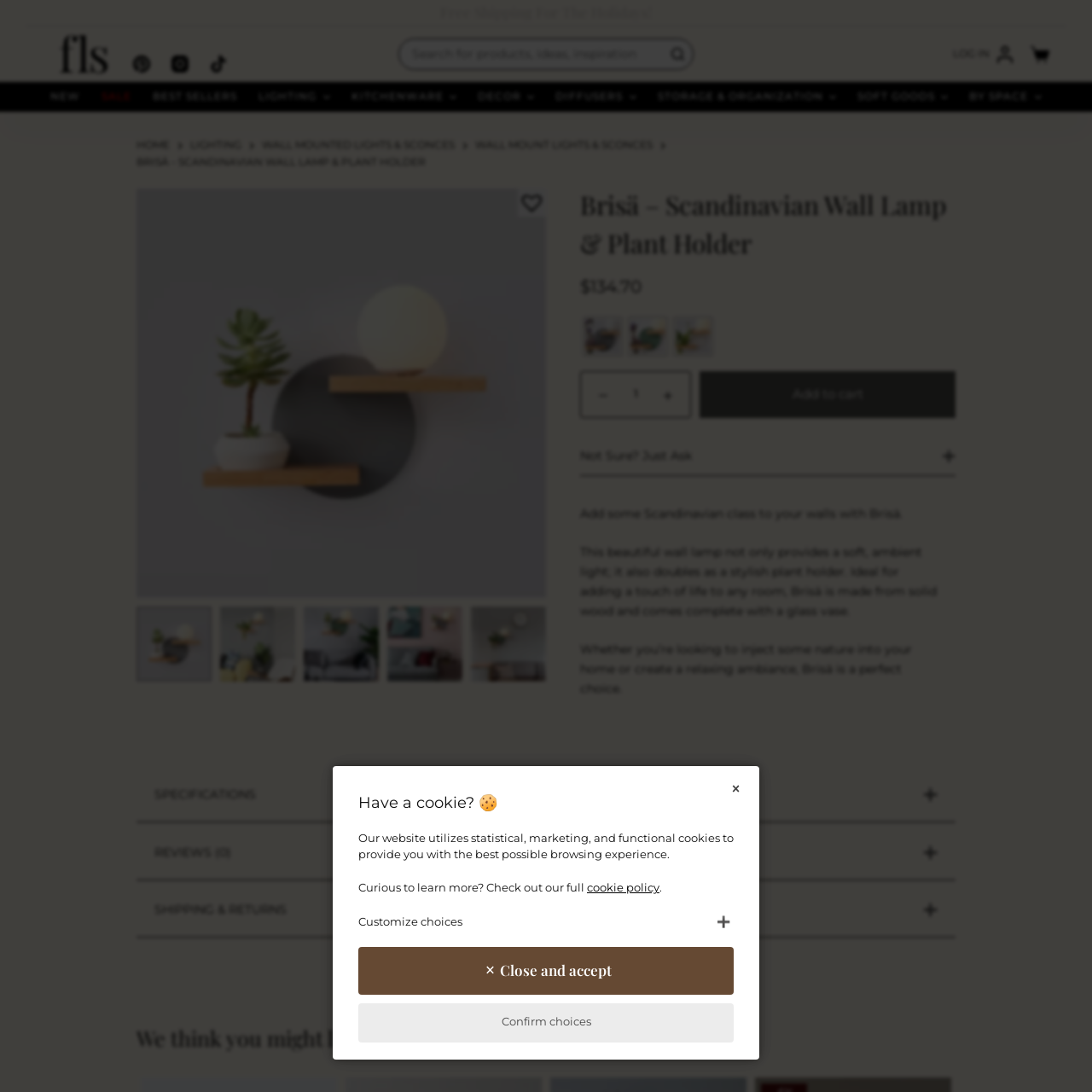Analyze the picture enclosed by the red bounding box and provide a single-word or phrase answer to this question:
What is the lamp's lighting style?

Soft lighting